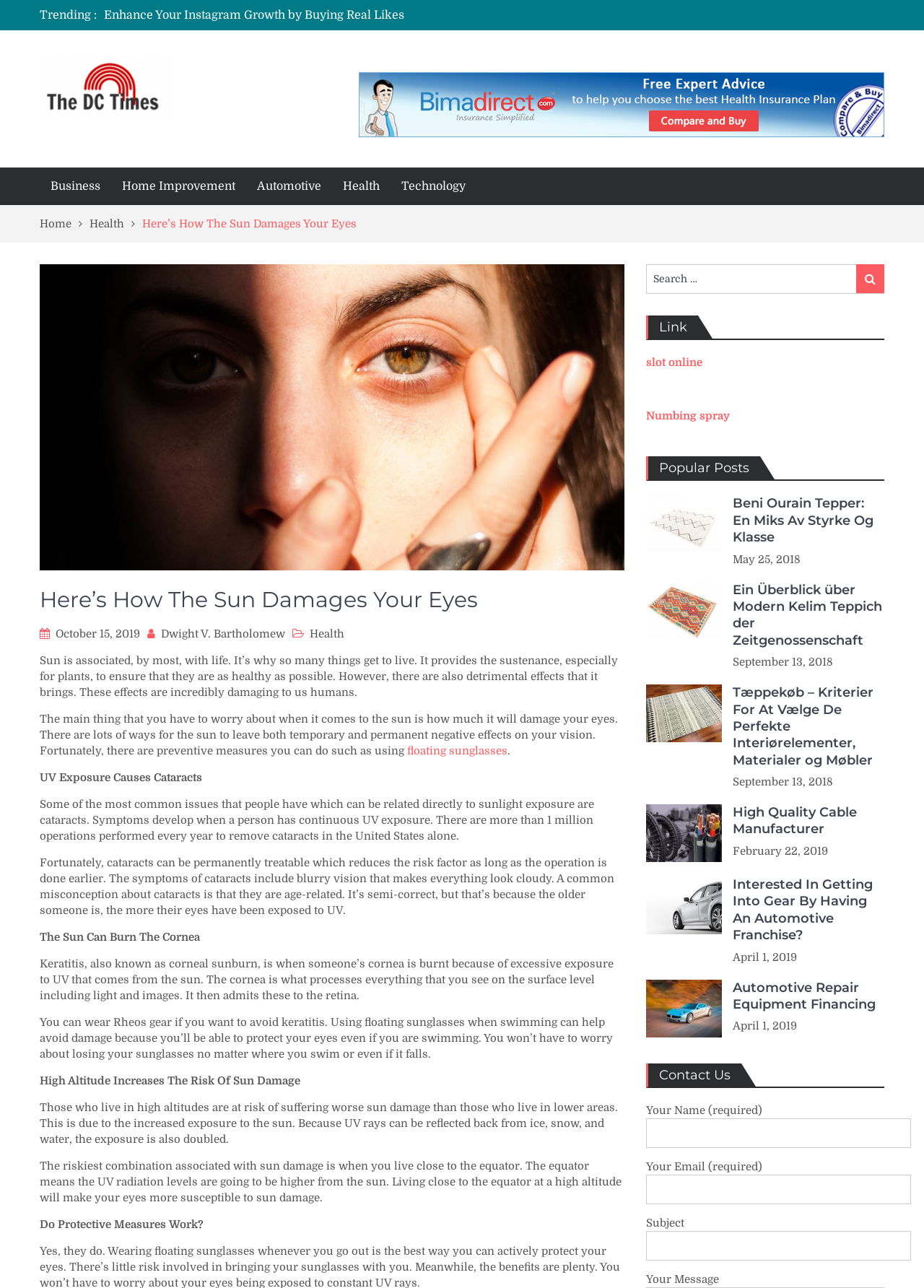Examine the screenshot and answer the question in as much detail as possible: What is the purpose of wearing floating sunglasses?

According to the article, wearing floating sunglasses can help avoid keratitis, also known as corneal sunburn, which is a condition caused by excessive exposure to UV radiation from the sun.